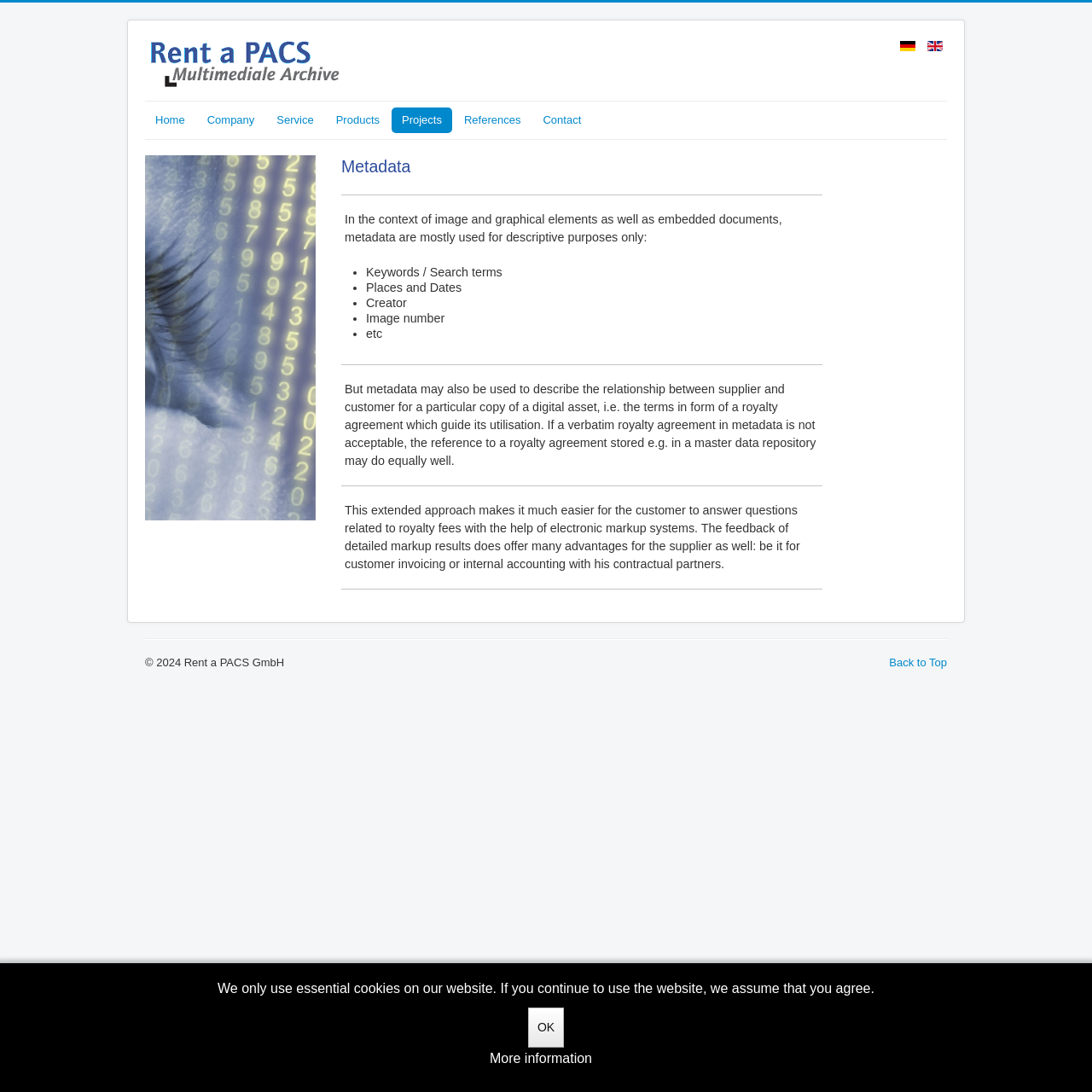Identify the bounding box coordinates of the part that should be clicked to carry out this instruction: "Go to the 'Home' page".

[0.133, 0.098, 0.179, 0.122]